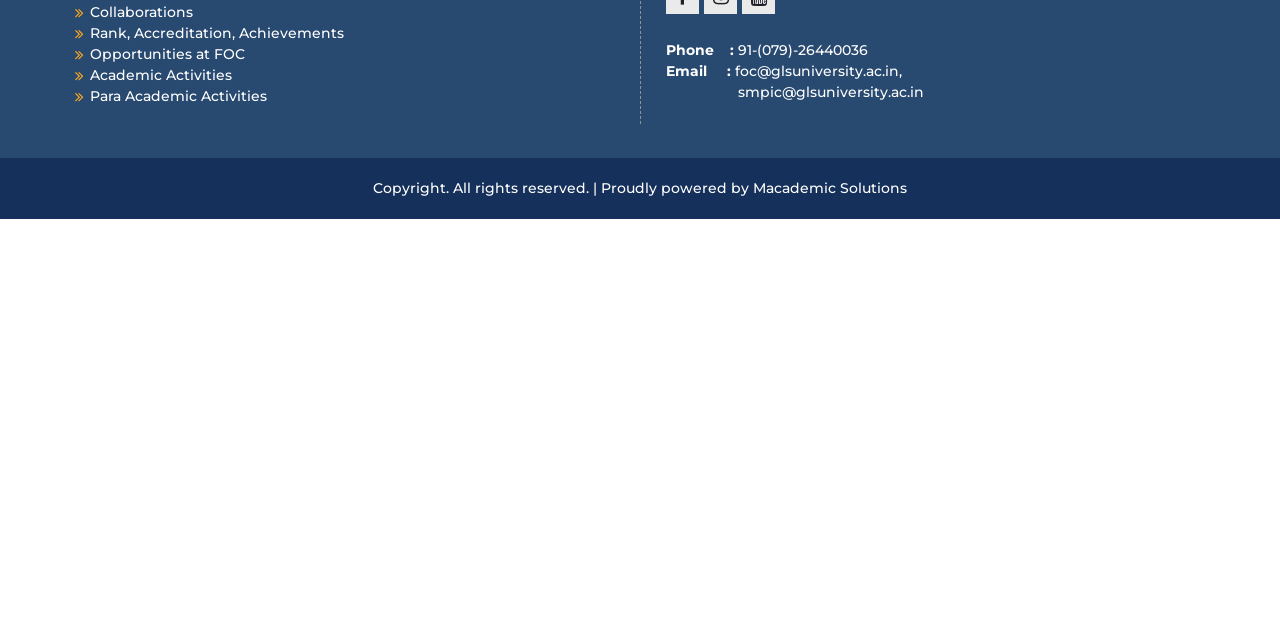Please find the bounding box for the UI element described by: "Para Academic Activities".

[0.07, 0.136, 0.209, 0.164]